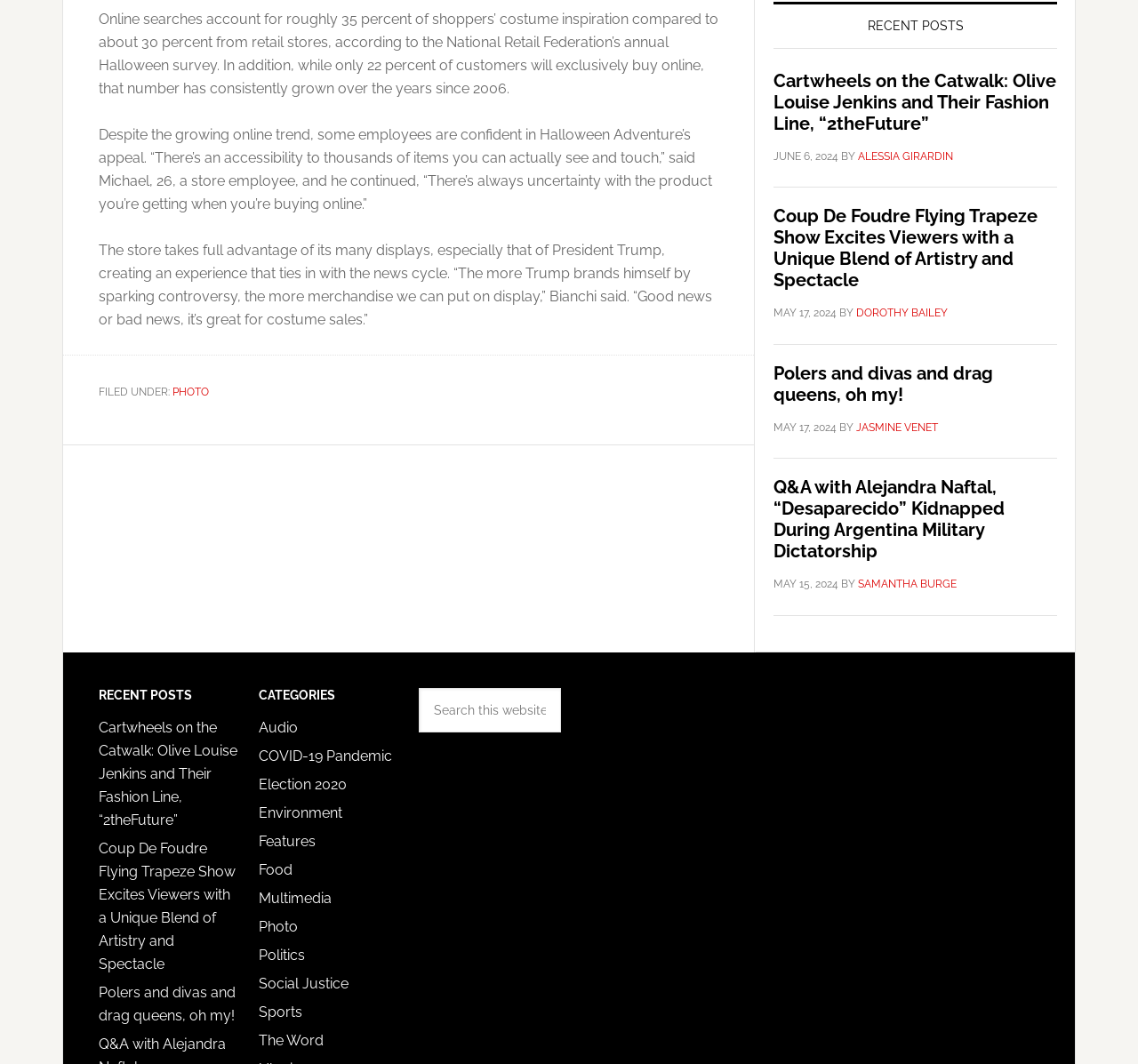What is the category of the post 'Coup De Foudre Flying Trapeze Show Excites Viewers with a Unique Blend of Artistry and Spectacle'?
Please give a detailed and elaborate answer to the question based on the image.

Although the category is not explicitly mentioned, based on the content of the post, it is likely to be categorized under 'Features', which is one of the categories listed on the webpage.